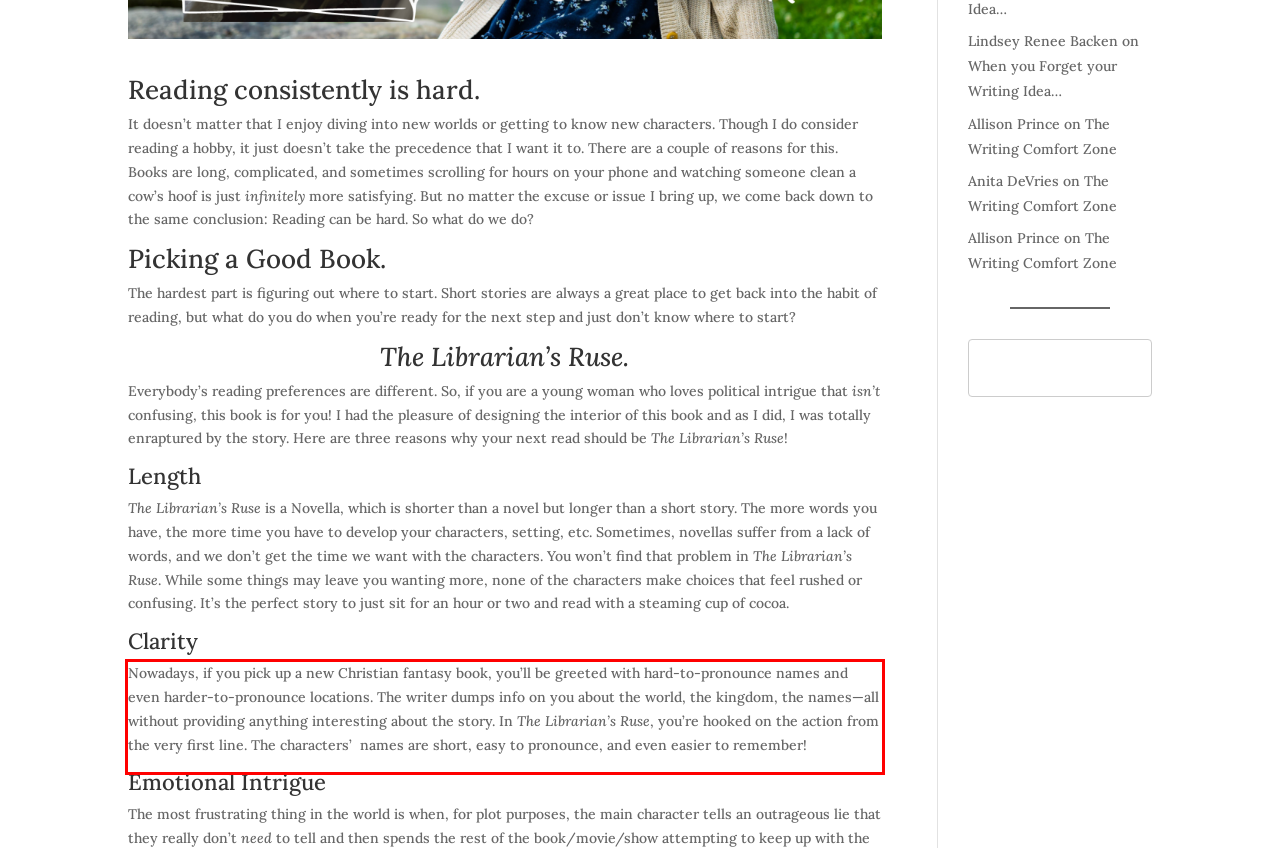Please examine the screenshot of the webpage and read the text present within the red rectangle bounding box.

Nowadays, if you pick up a new Christian fantasy book, you’ll be greeted with hard-to-pronounce names and even harder-to-pronounce locations. The writer dumps info on you about the world, the kingdom, the names—all without providing anything interesting about the story. In The Librarian’s Ruse, you’re hooked on the action from the very first line. The characters’ names are short, easy to pronounce, and even easier to remember!